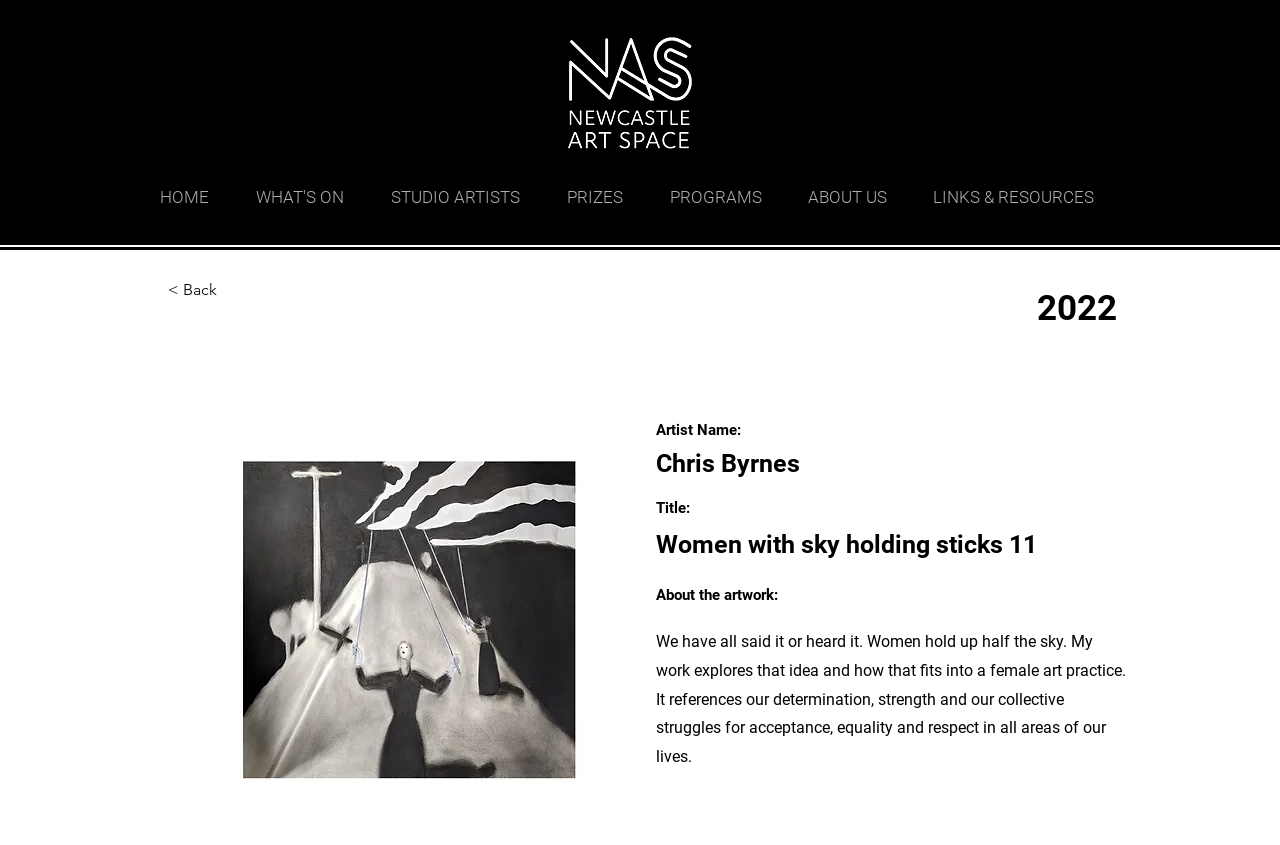Identify the bounding box coordinates of the area that should be clicked in order to complete the given instruction: "Return to Vendor Listings". The bounding box coordinates should be four float numbers between 0 and 1, i.e., [left, top, right, bottom].

None